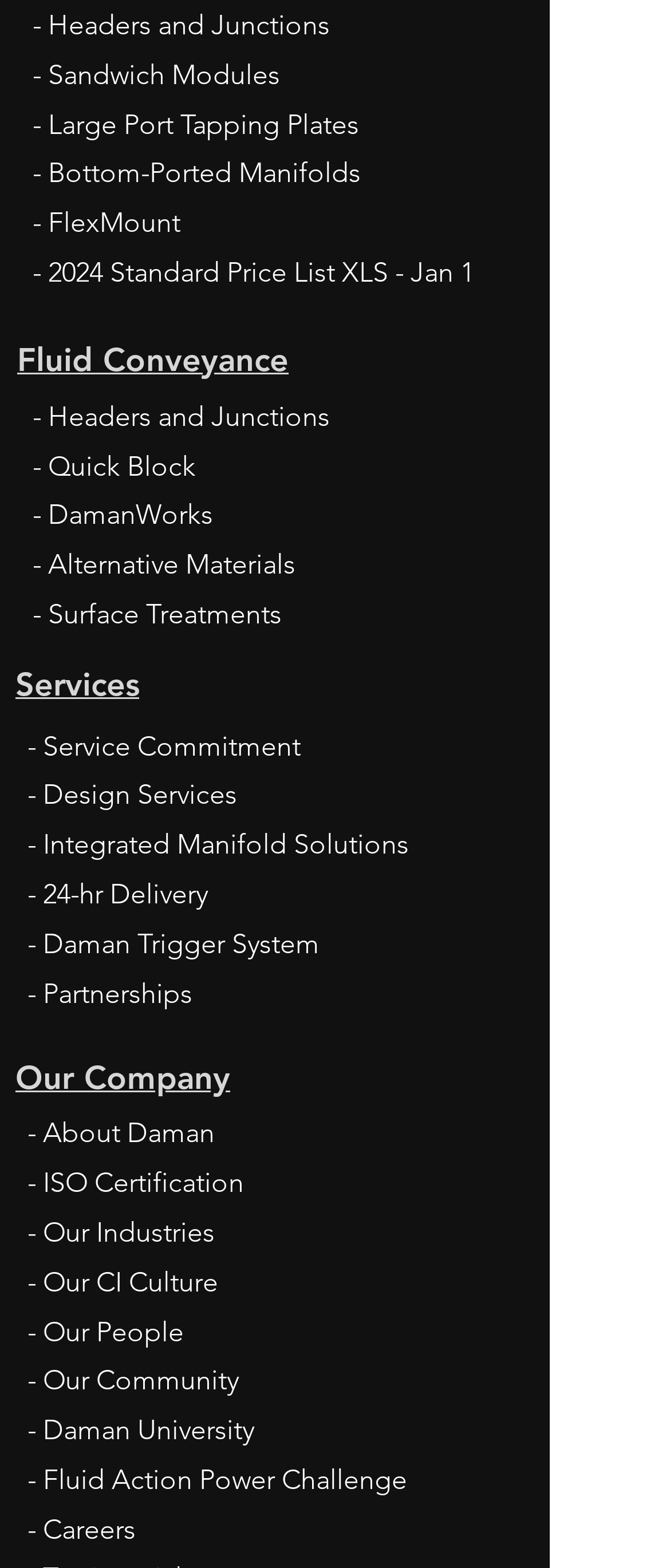Find the bounding box coordinates of the area to click in order to follow the instruction: "Explore Fluid Conveyance".

[0.026, 0.217, 0.431, 0.242]